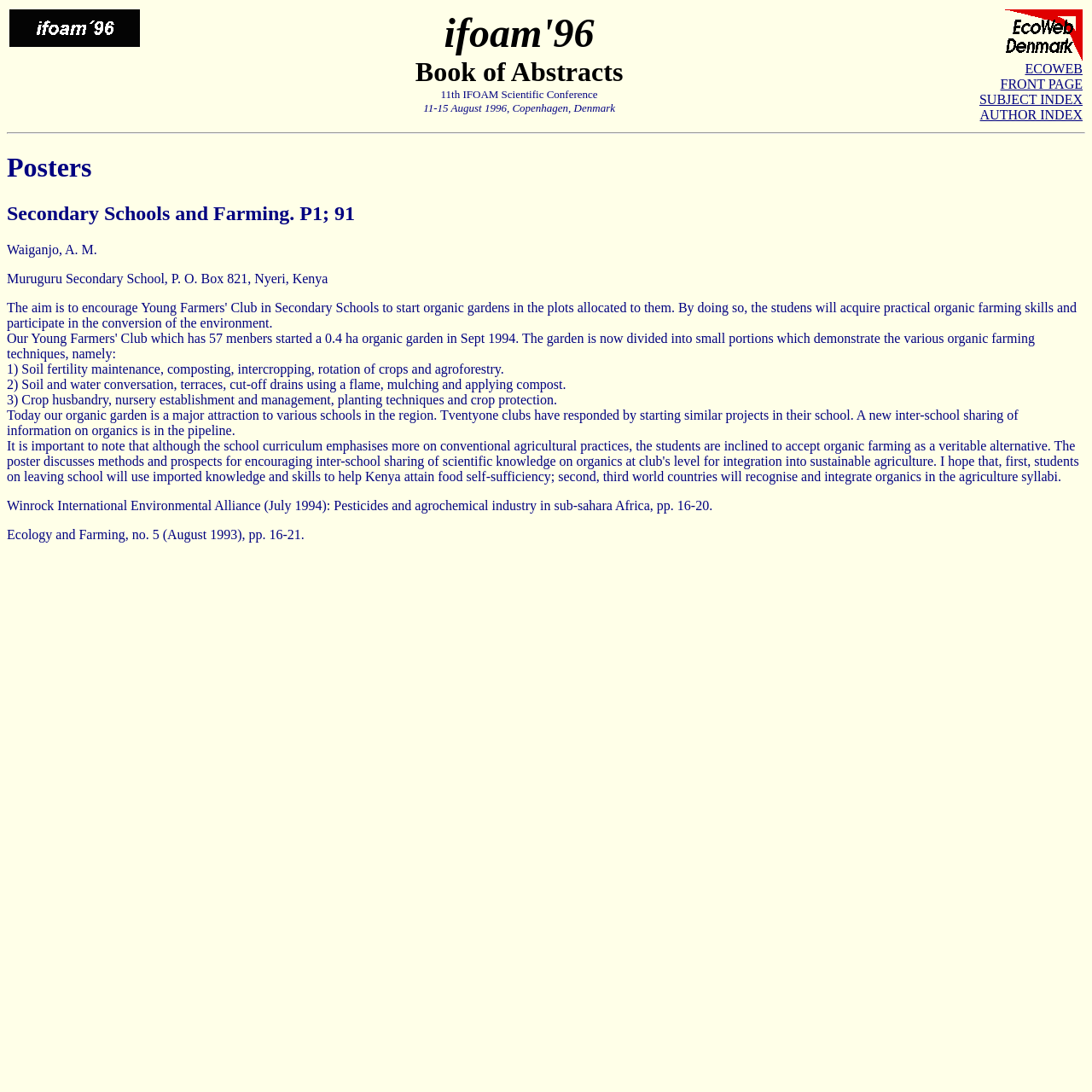What is the location of the conference?
Based on the image, provide your answer in one word or phrase.

Copenhagen, Denmark